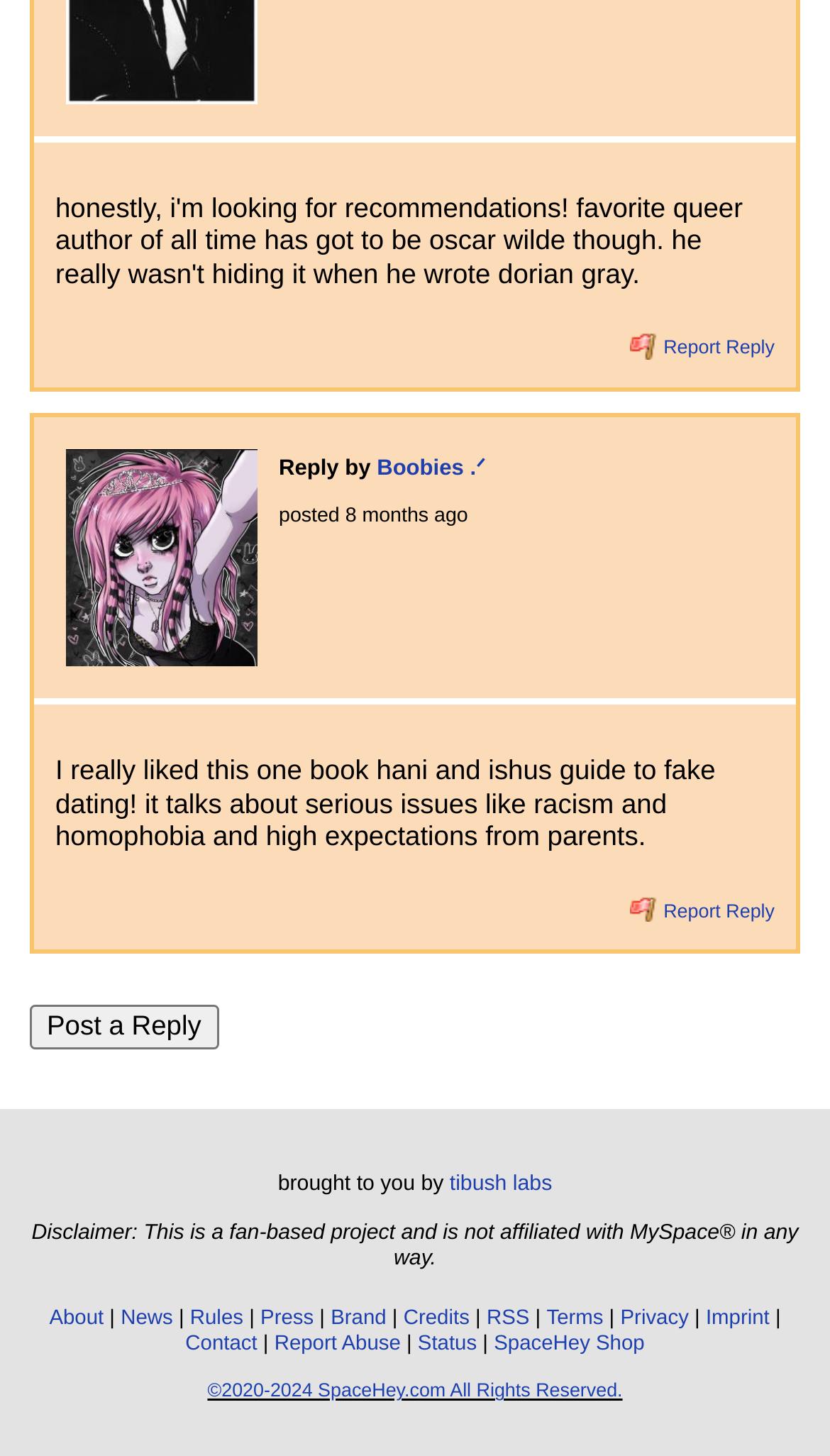Find the bounding box coordinates of the element you need to click on to perform this action: 'Report a reply'. The coordinates should be represented by four float values between 0 and 1, in the format [left, top, right, bottom].

[0.757, 0.231, 0.933, 0.246]